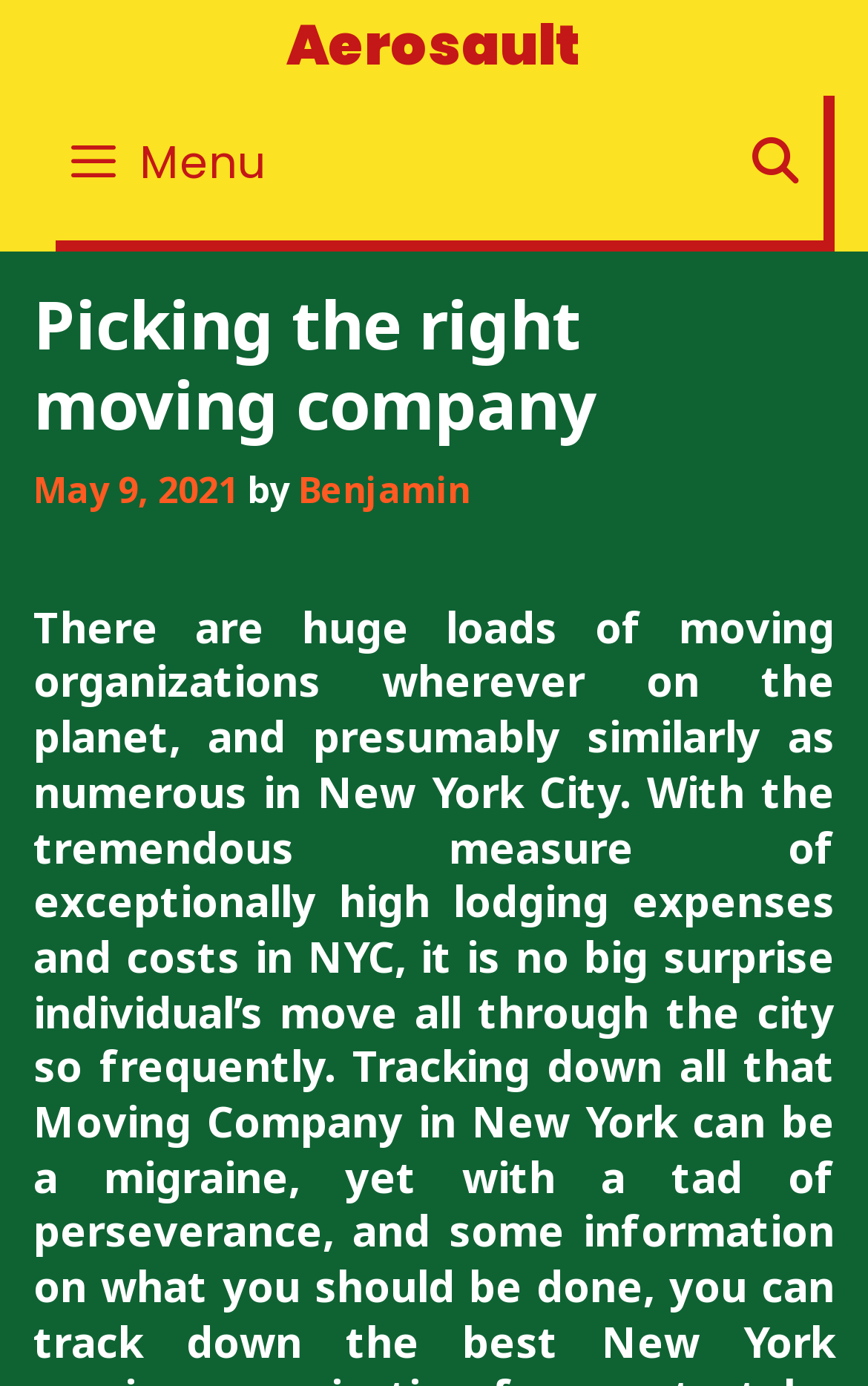What is the company name mentioned on the webpage?
With the help of the image, please provide a detailed response to the question.

The company name 'Aerosault' is mentioned as a link on the webpage, indicating that it is a relevant company in the context of the article.